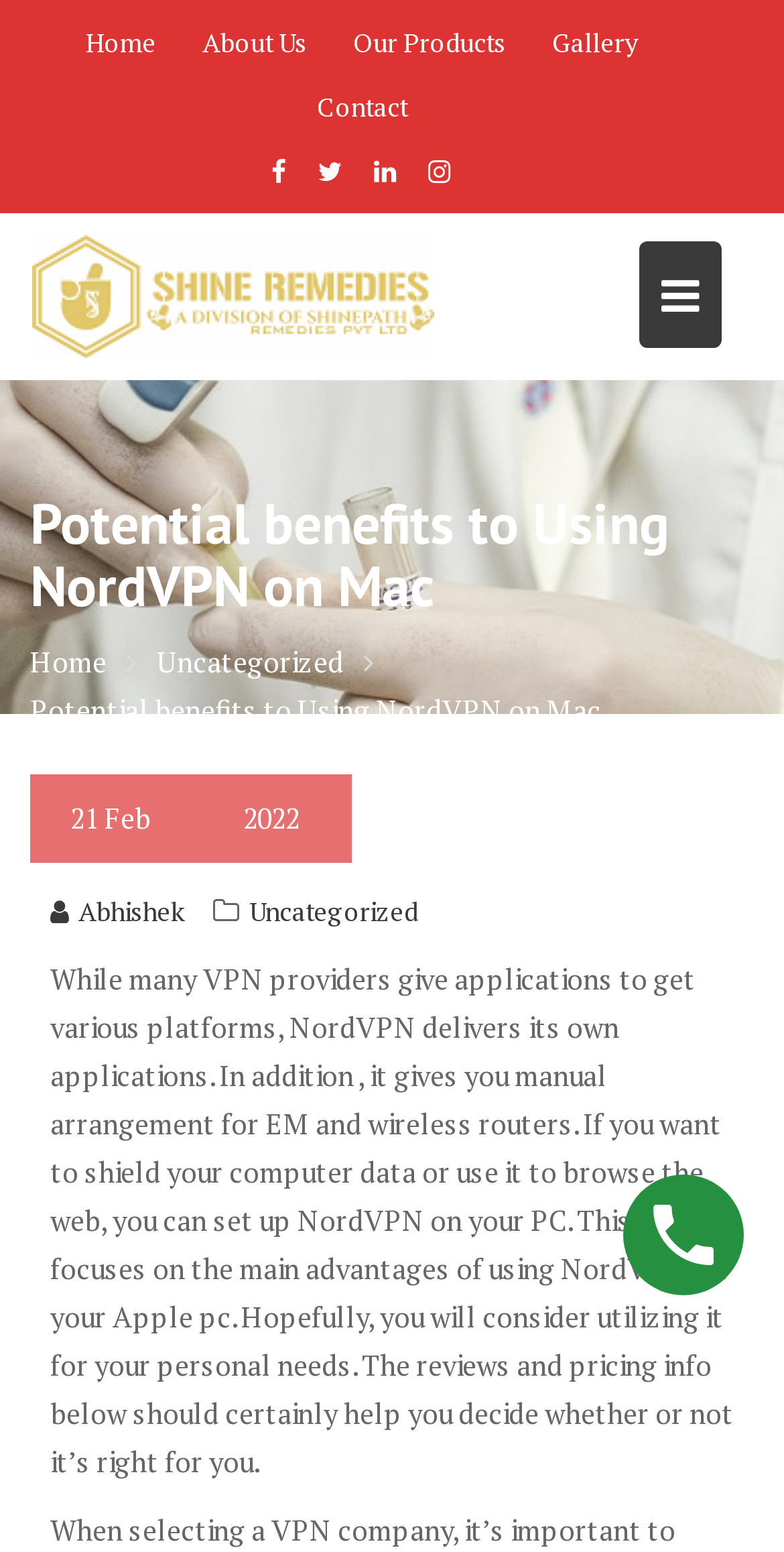Please determine the bounding box coordinates for the element with the description: "alt="Shine Remedies"".

[0.041, 0.176, 0.554, 0.201]